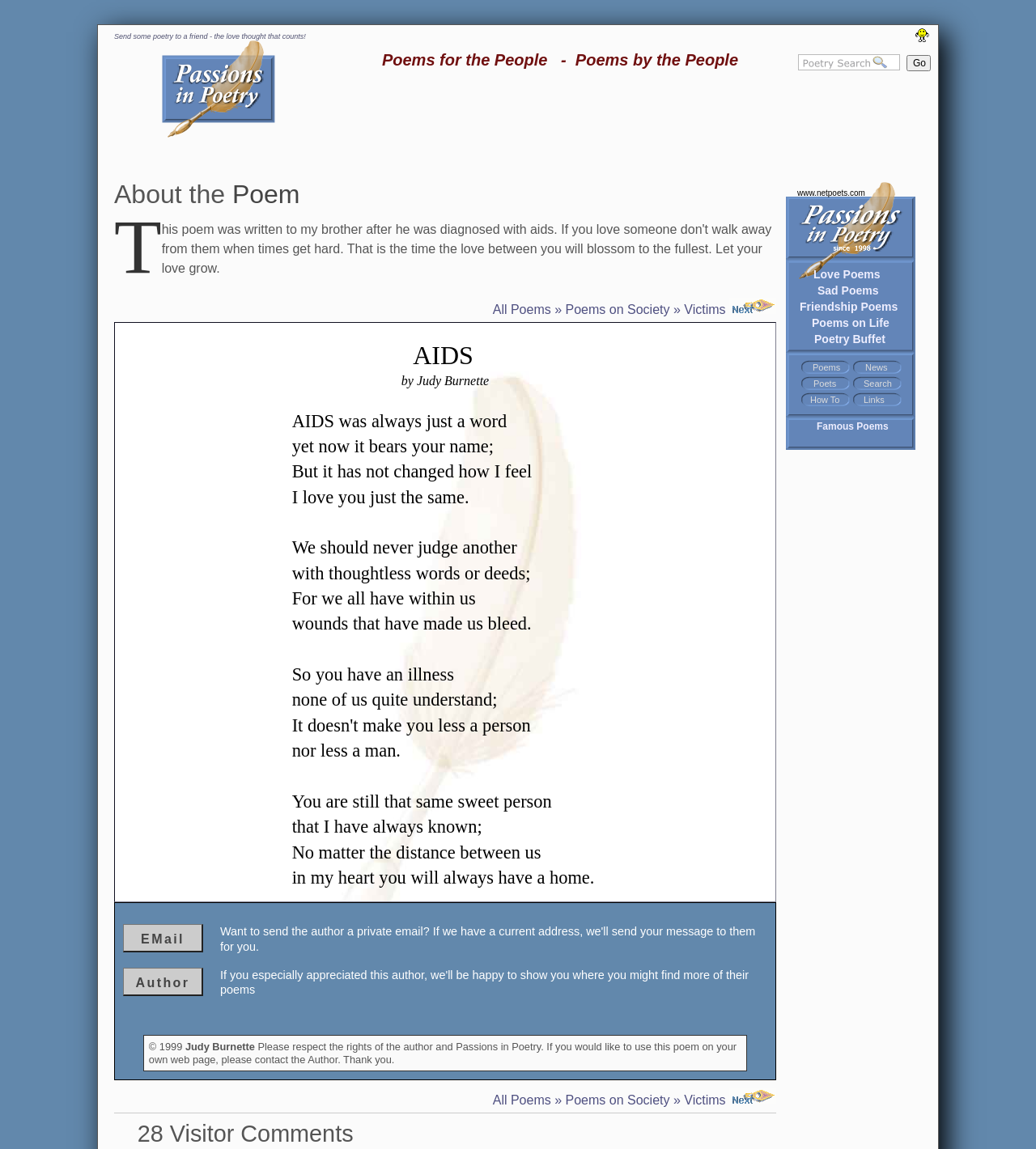Kindly determine the bounding box coordinates for the clickable area to achieve the given instruction: "Go to next poem".

[0.66, 0.263, 0.749, 0.275]